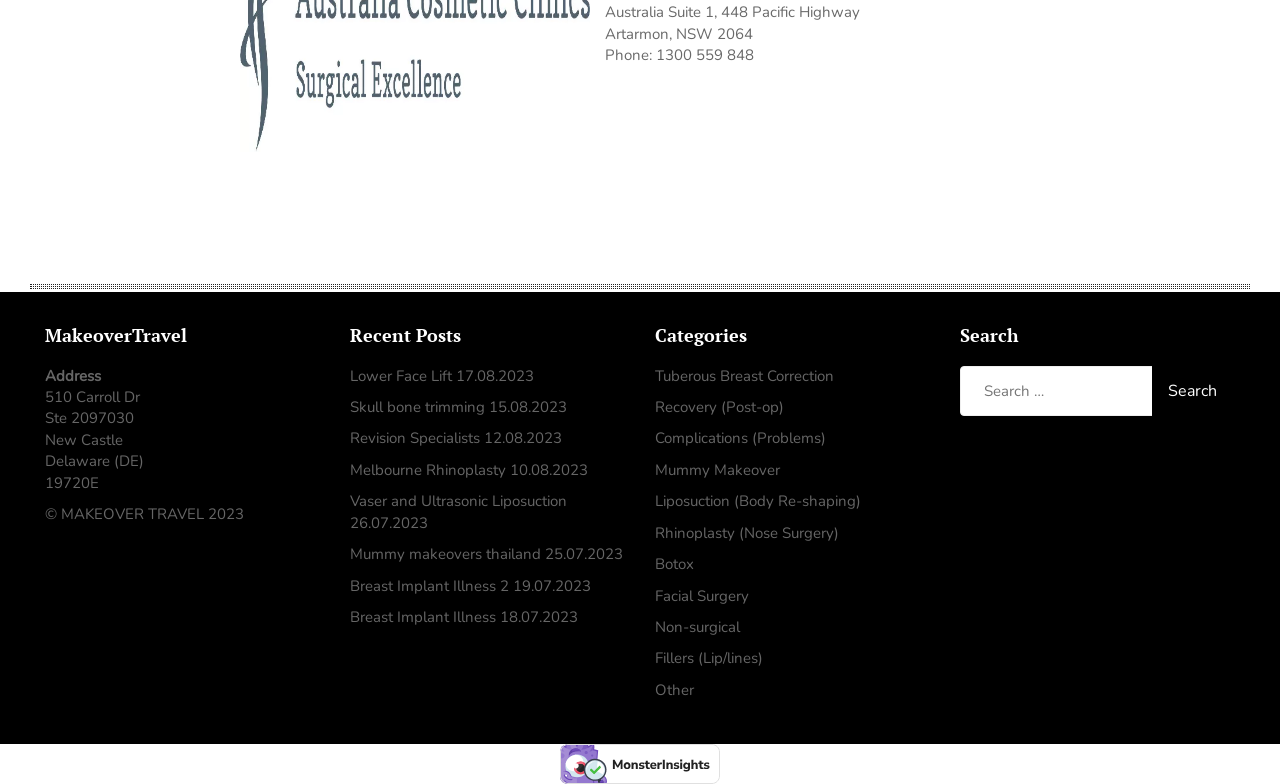Determine the bounding box coordinates of the section to be clicked to follow the instruction: "View the address of MakeoverTravel". The coordinates should be given as four float numbers between 0 and 1, formatted as [left, top, right, bottom].

[0.035, 0.494, 0.109, 0.519]